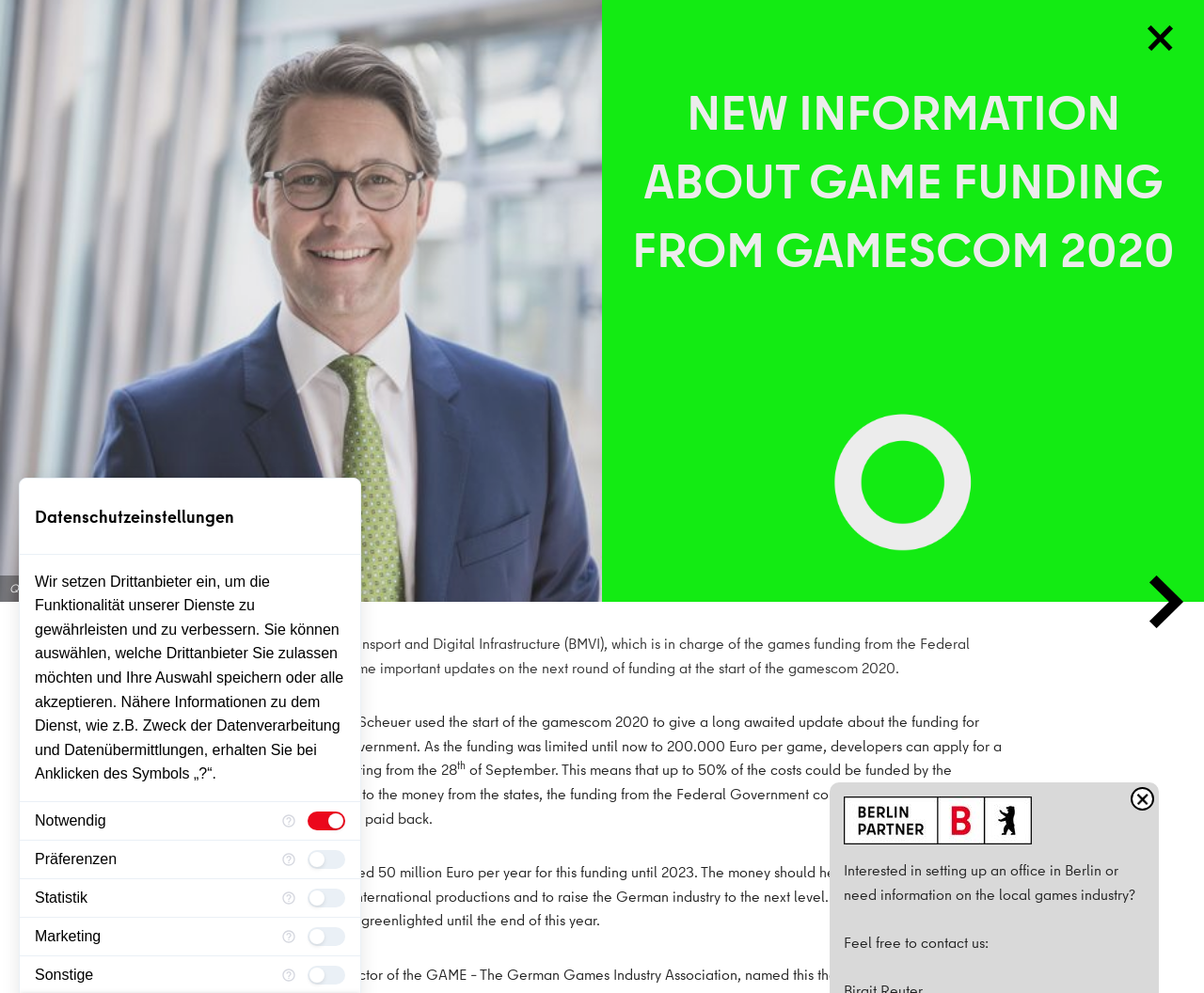Given the description of the UI element: "x", predict the bounding box coordinates in the form of [left, top, right, bottom], with each value being a float between 0 and 1.

[0.939, 0.793, 0.959, 0.816]